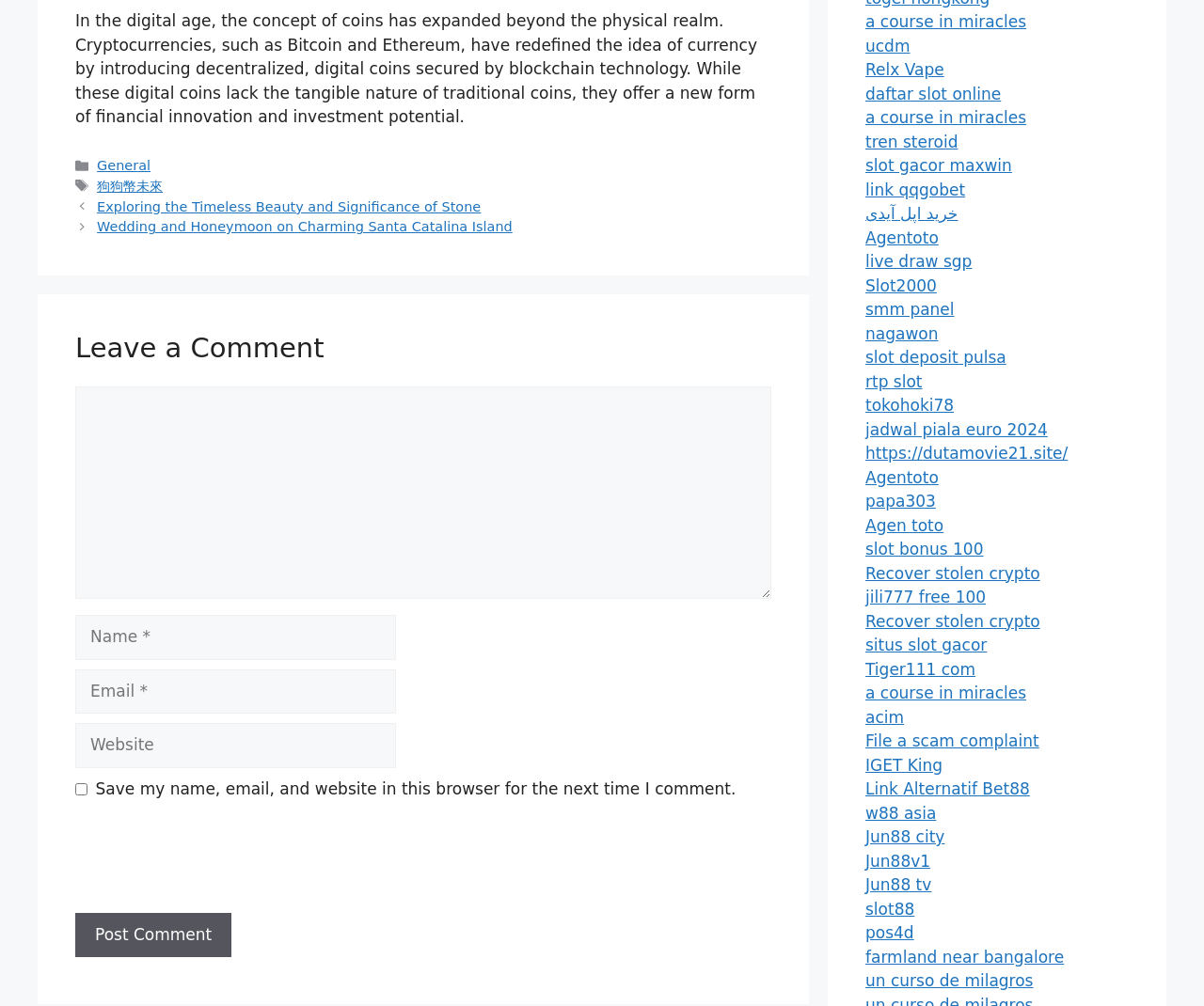Mark the bounding box of the element that matches the following description: "un curso de milagros".

[0.719, 0.965, 0.858, 0.984]